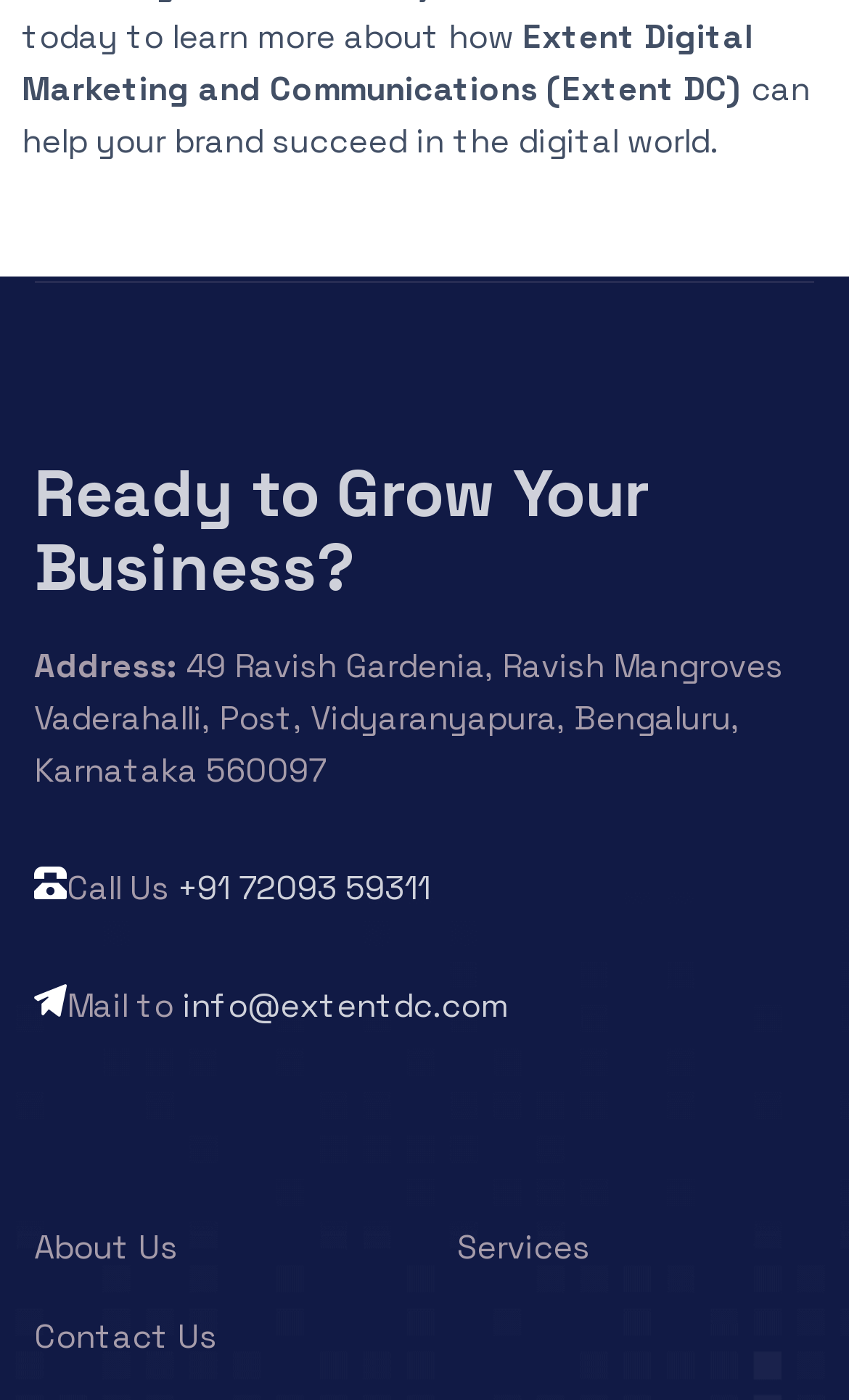Extract the bounding box coordinates for the UI element described as: "Ready to Grow Your Business?".

[0.04, 0.322, 0.766, 0.436]